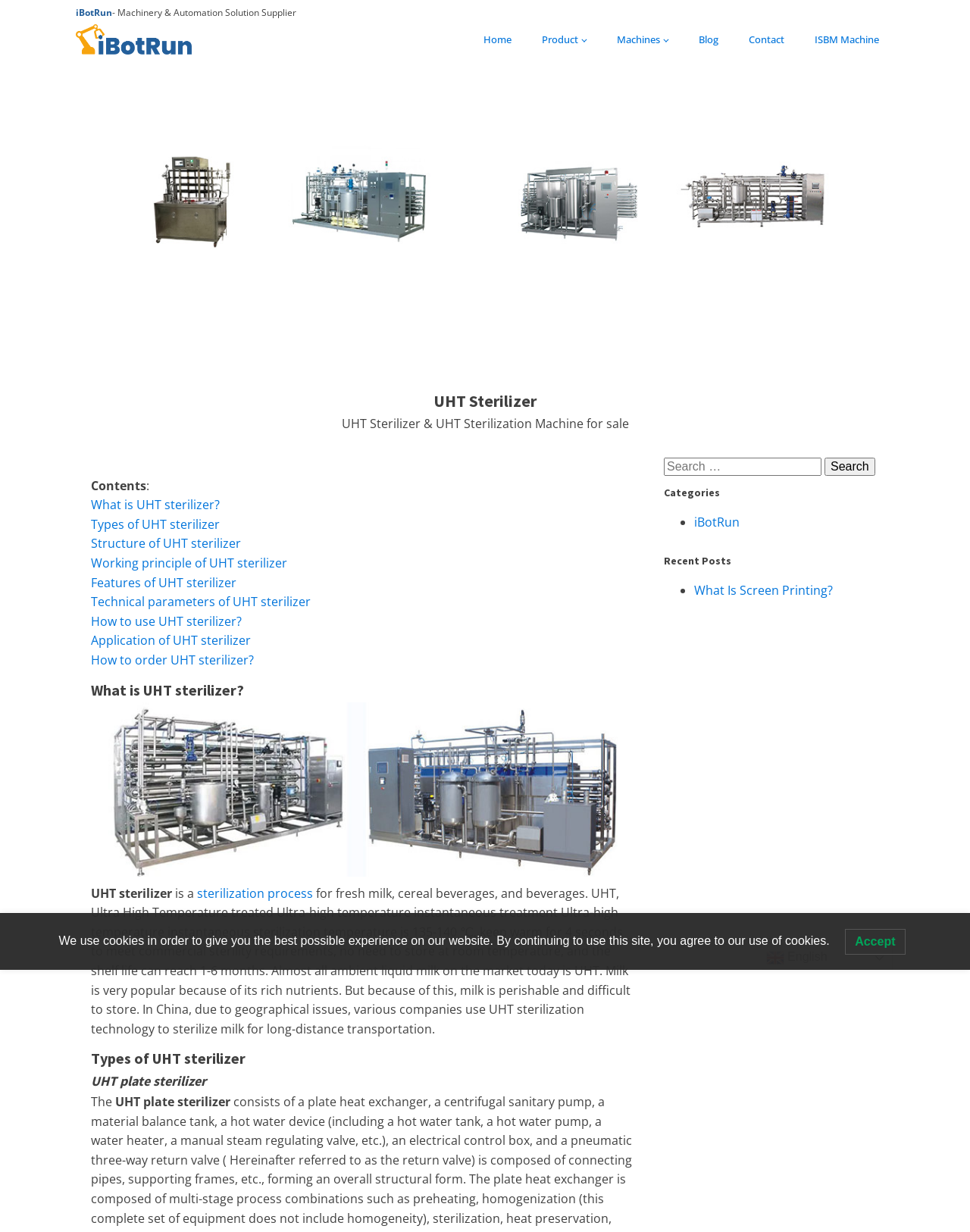Please locate the bounding box coordinates for the element that should be clicked to achieve the following instruction: "Click on the 'Home' link". Ensure the coordinates are given as four float numbers between 0 and 1, i.e., [left, top, right, bottom].

[0.483, 0.02, 0.543, 0.045]